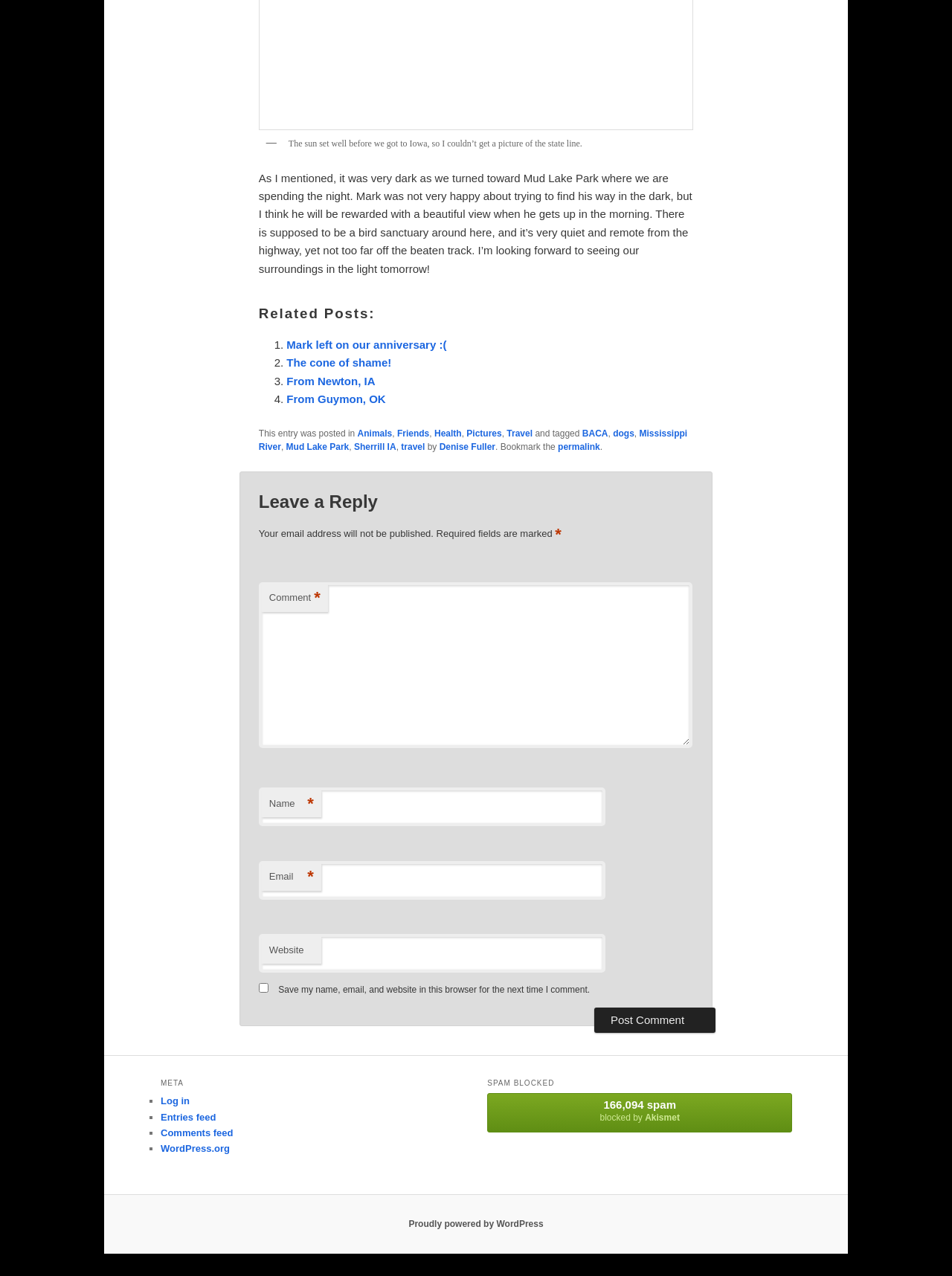What is the type of content in the post?
Provide an in-depth answer to the question, covering all aspects.

The type of content in the post is travel-related, as indicated by the mention of places such as Iowa, Mississippi River, and Mud Lake Park, and the presence of links to related posts.